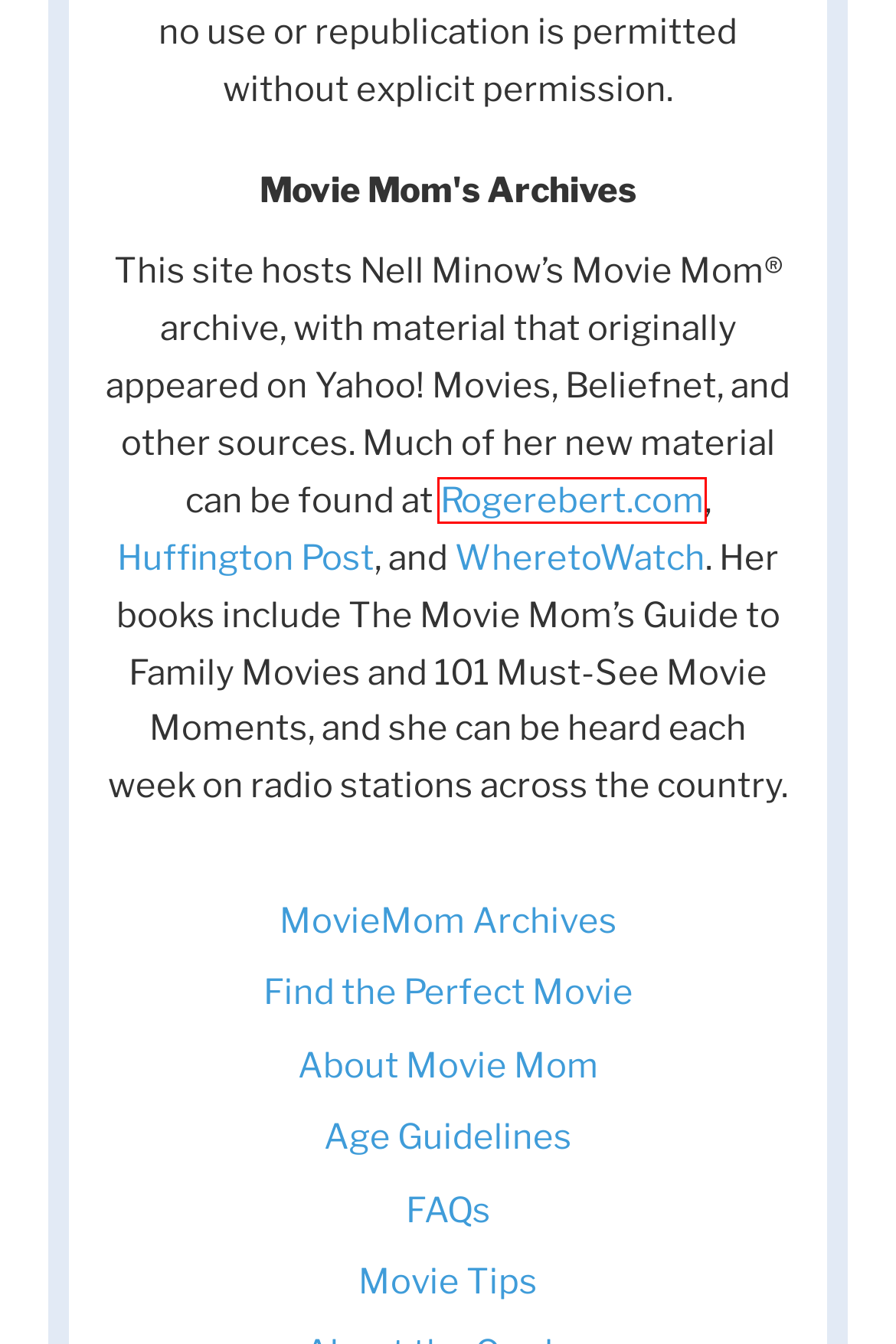Examine the screenshot of a webpage with a red bounding box around a UI element. Your task is to identify the webpage description that best corresponds to the new webpage after clicking the specified element. The given options are:
A. Movie Tips – Movie Mom
B. Nell Minow  biography & movie reviews | Roger Ebert
C. Critics – Movie Mom
D. Archives – Movie Mom
E. Find the Perfect Movie – Movie Mom
F. About Movie Mom – Movie Mom
G. FAQs – Movie Mom
H. Age Guidelines – Movie Mom

B